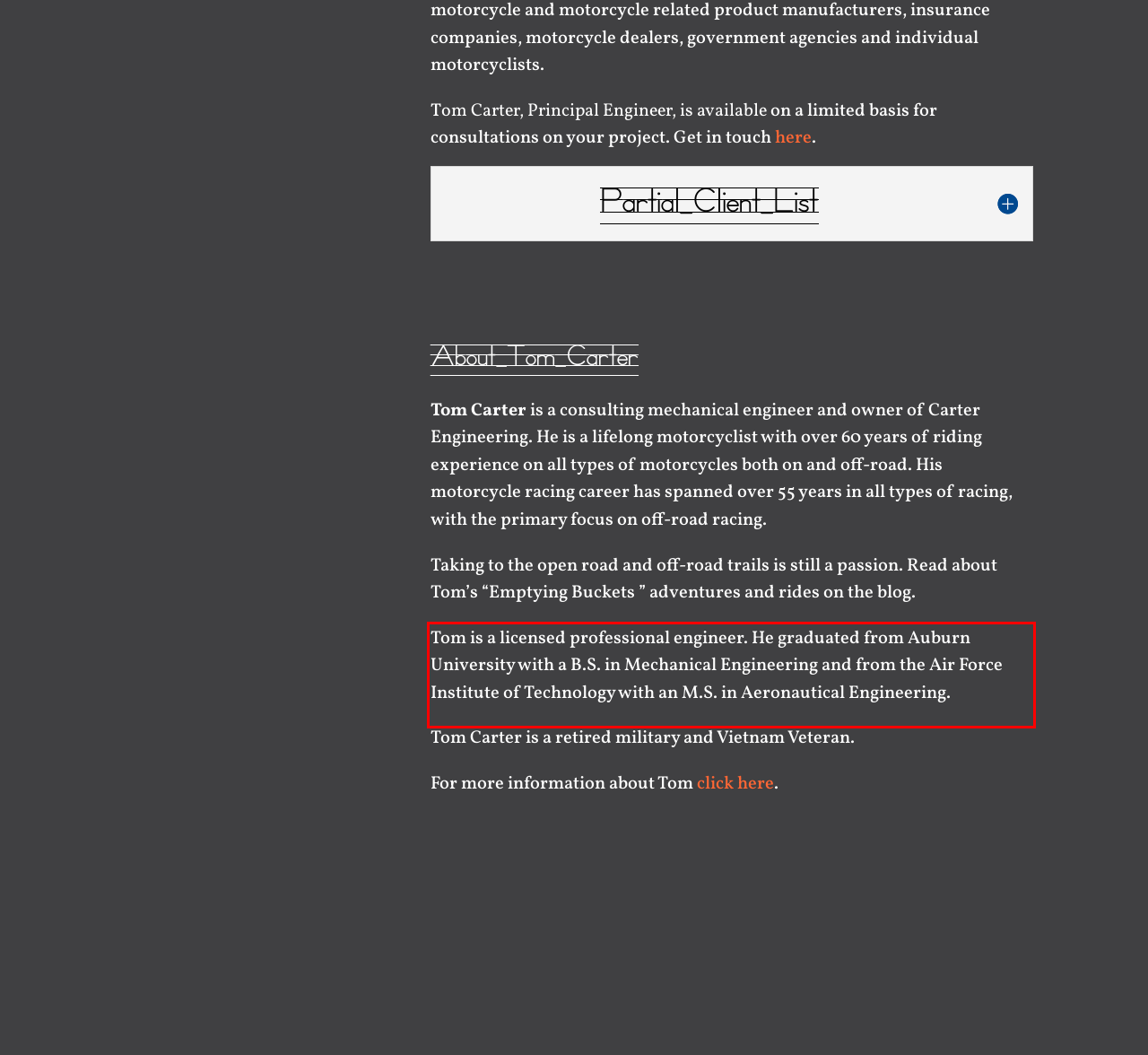With the provided screenshot of a webpage, locate the red bounding box and perform OCR to extract the text content inside it.

Tom is a licensed professional engineer. He graduated from Auburn University with a B.S. in Mechanical Engineering and from the Air Force Institute of Technology with an M.S. in Aeronautical Engineering.